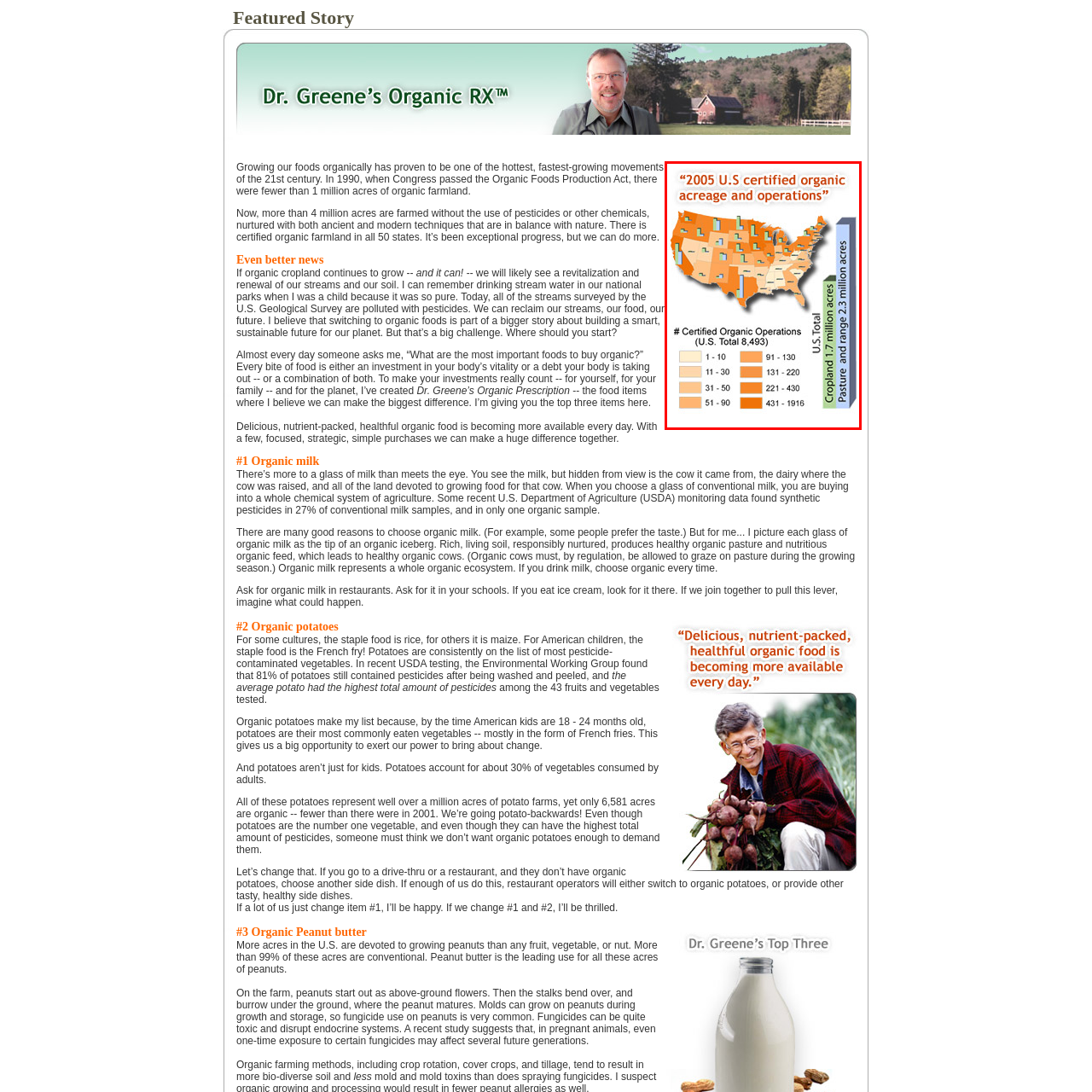Analyze the content inside the red box, What is the total acreage of cropland in organic farming? Provide a short answer using a single word or phrase.

1.7 million acres